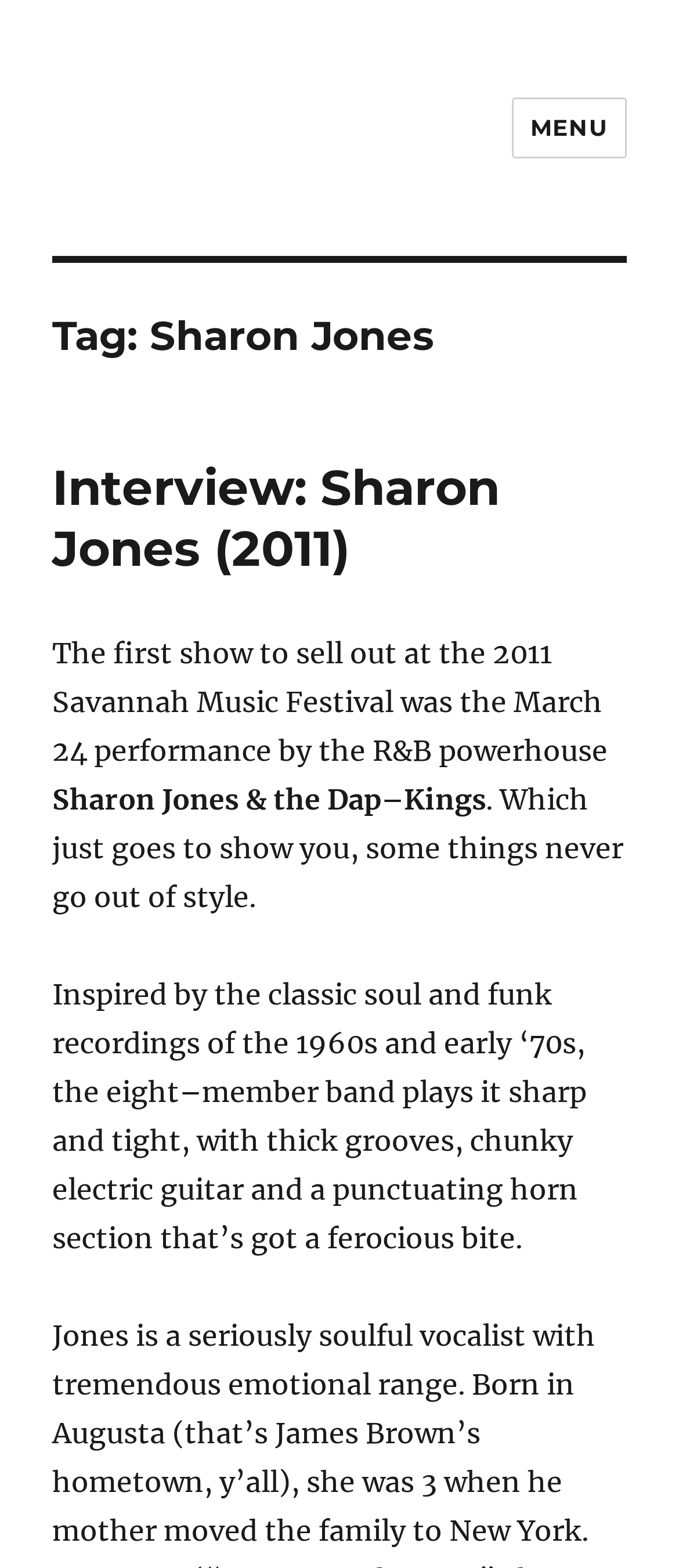Based on the element description, predict the bounding box coordinates (top-left x, top-left y, bottom-right x, bottom-right y) for the UI element in the screenshot: Menu

[0.753, 0.062, 0.923, 0.101]